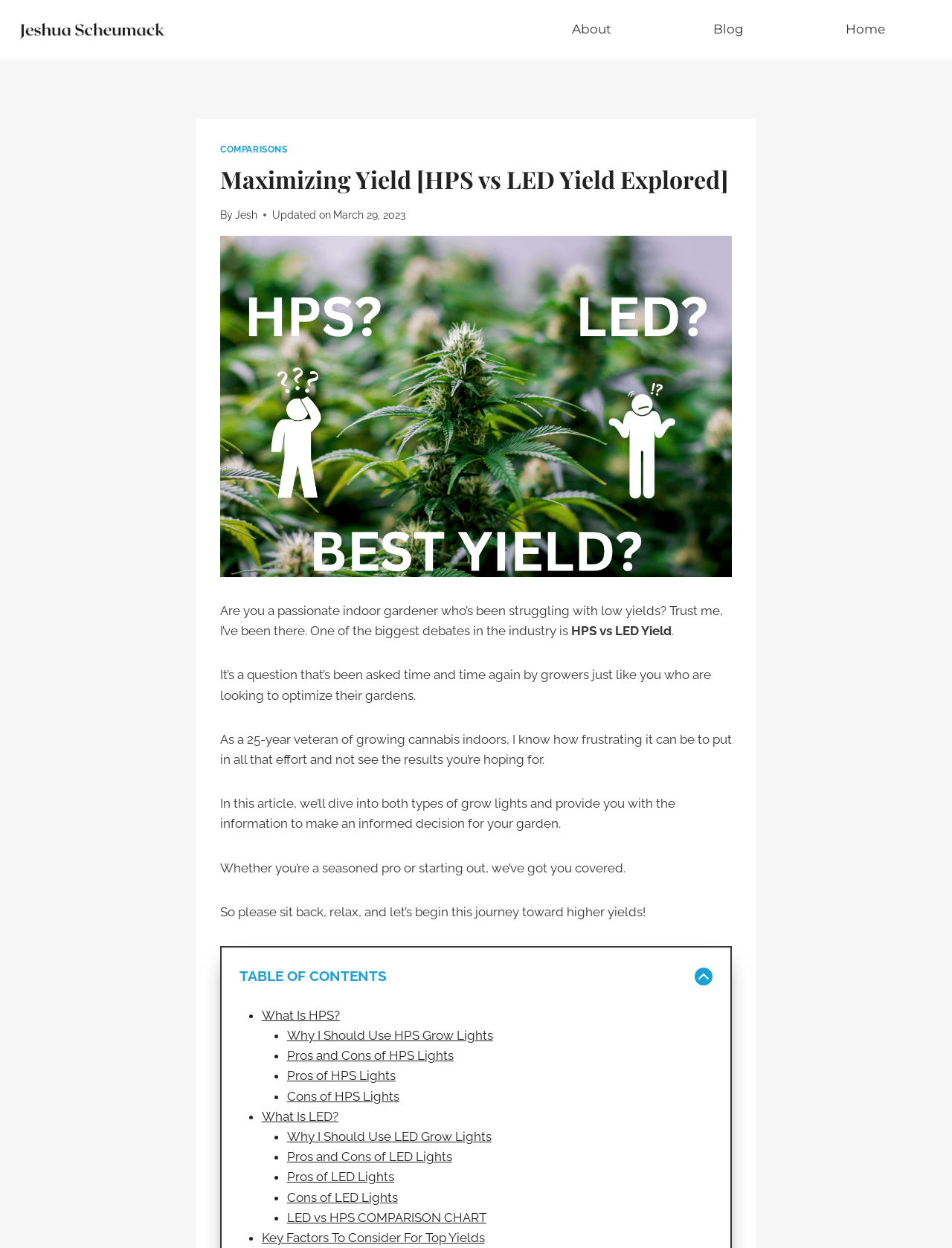Provide a one-word or short-phrase response to the question:
How many links are in the primary navigation?

3